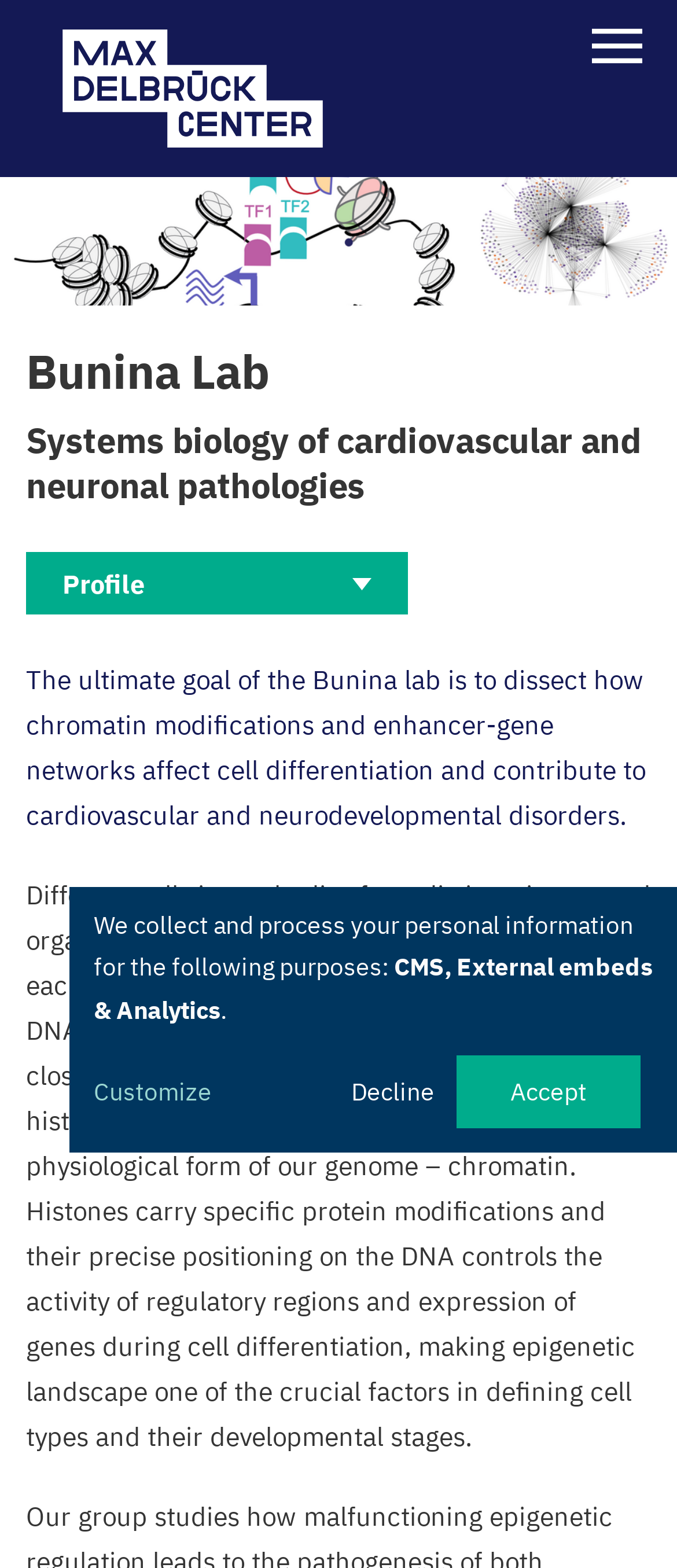Please provide a brief answer to the question using only one word or phrase: 
What is the topic of the research?

cardiovascular and neurodevelopmental disorders